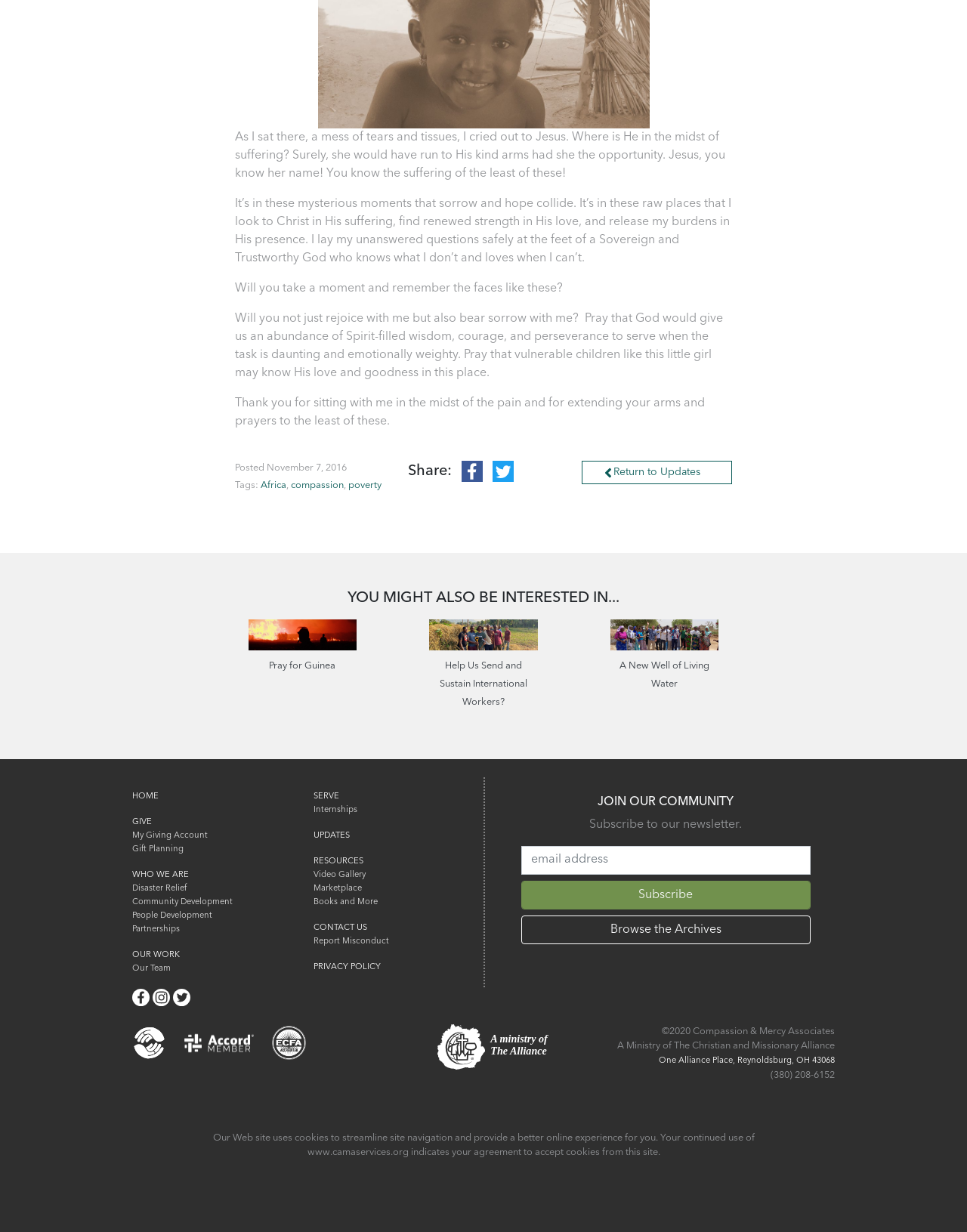Provide a thorough and detailed response to the question by examining the image: 
What is the topic of the post?

The post discusses the author's struggle with suffering and their search for hope and strength in Christ, indicating that the topic is the intersection of suffering and hope.